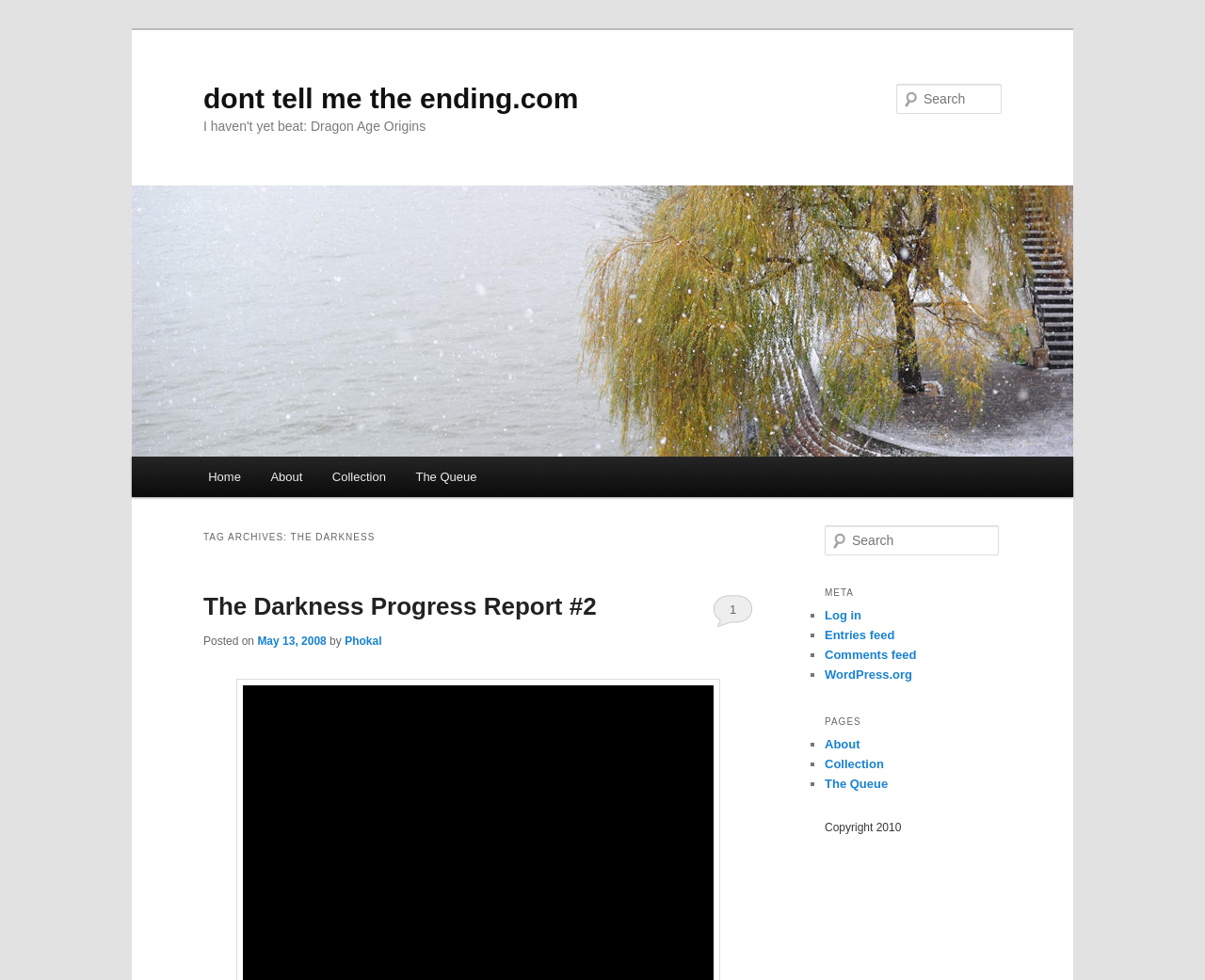Please specify the bounding box coordinates for the clickable region that will help you carry out the instruction: "Click on 'Fintech App Development'".

None